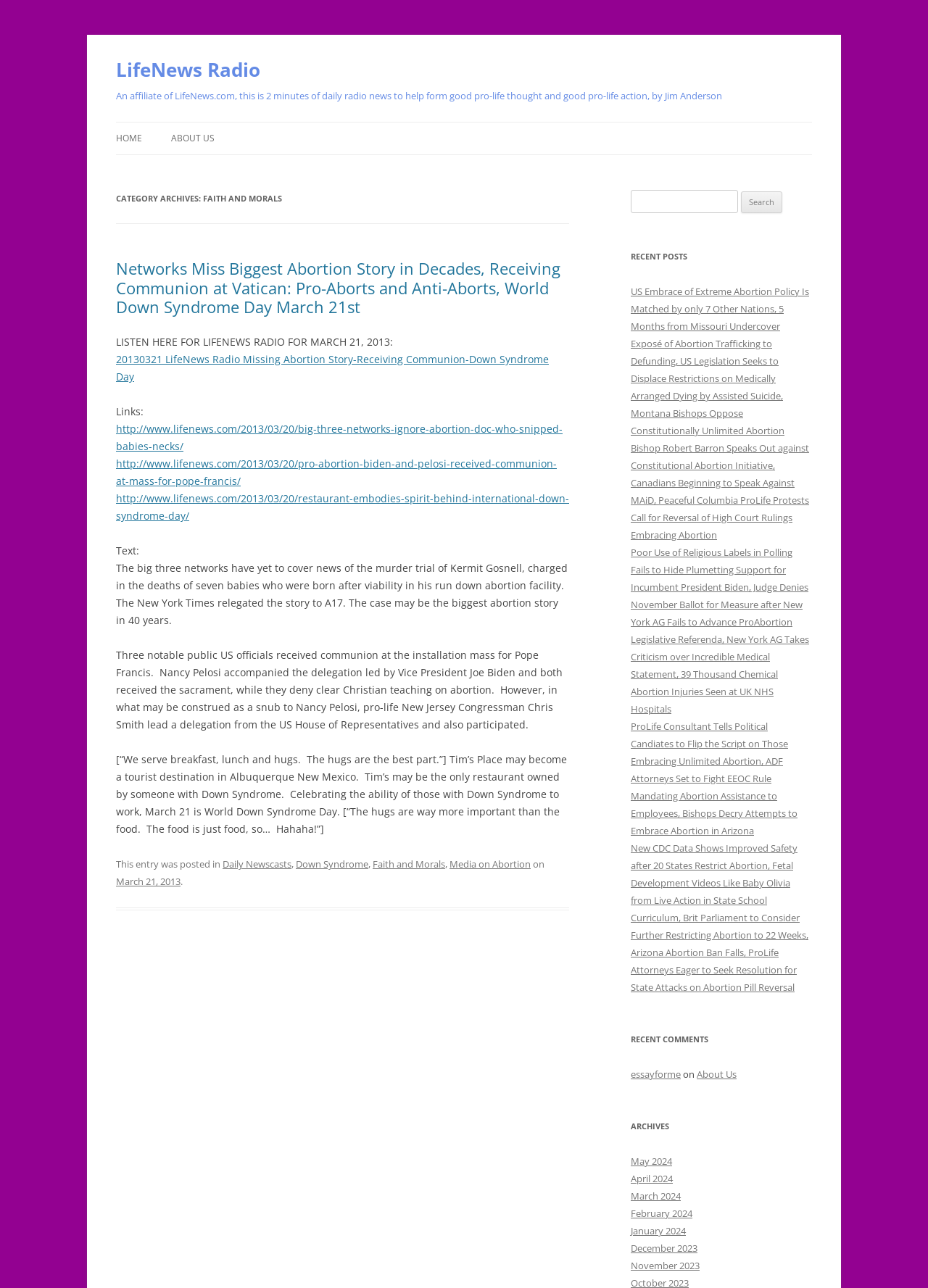Predict the bounding box coordinates for the UI element described as: "November 2023". The coordinates should be four float numbers between 0 and 1, presented as [left, top, right, bottom].

[0.68, 0.978, 0.754, 0.988]